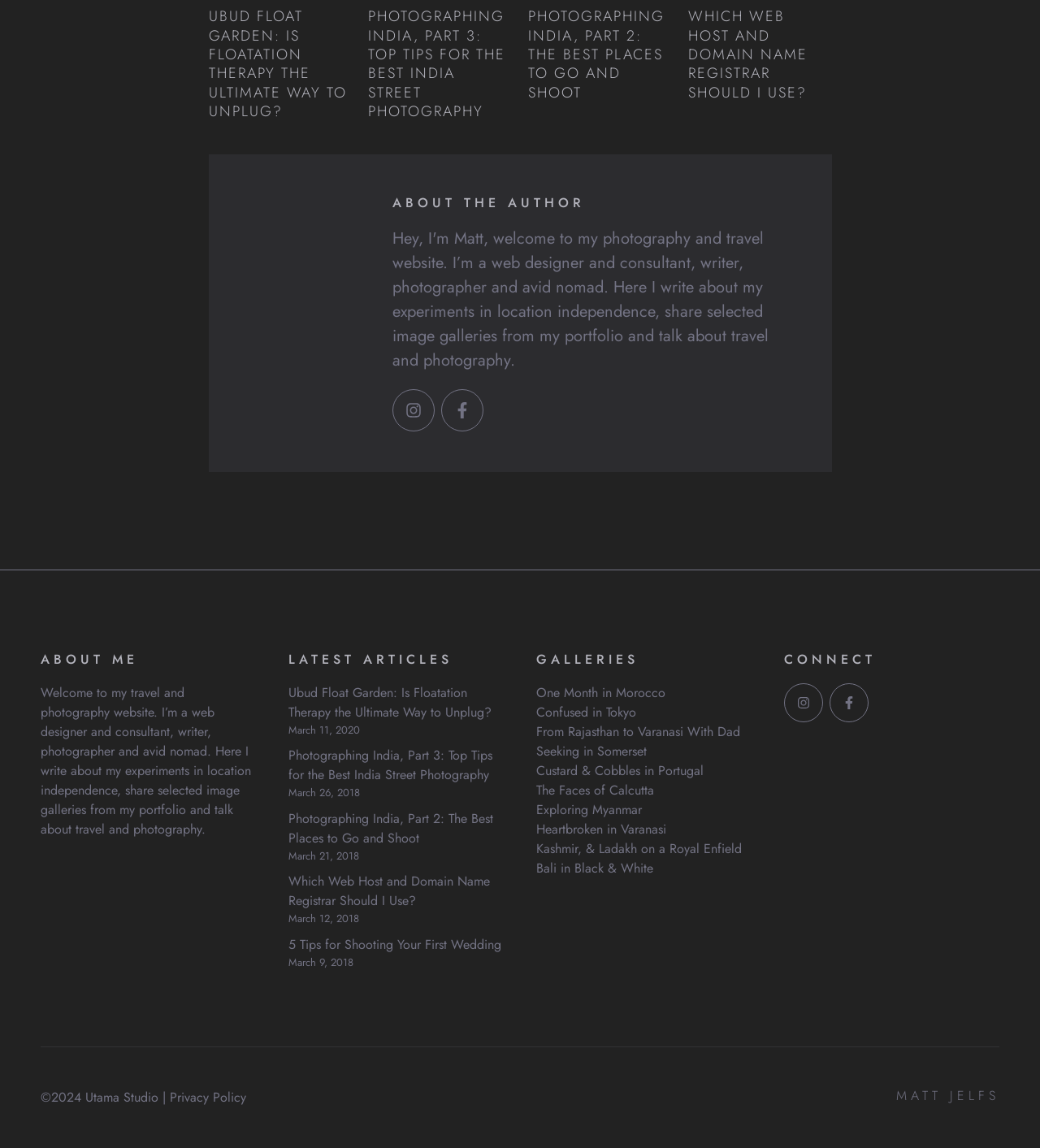Please specify the bounding box coordinates of the clickable section necessary to execute the following command: "read about the author".

[0.378, 0.17, 0.761, 0.183]